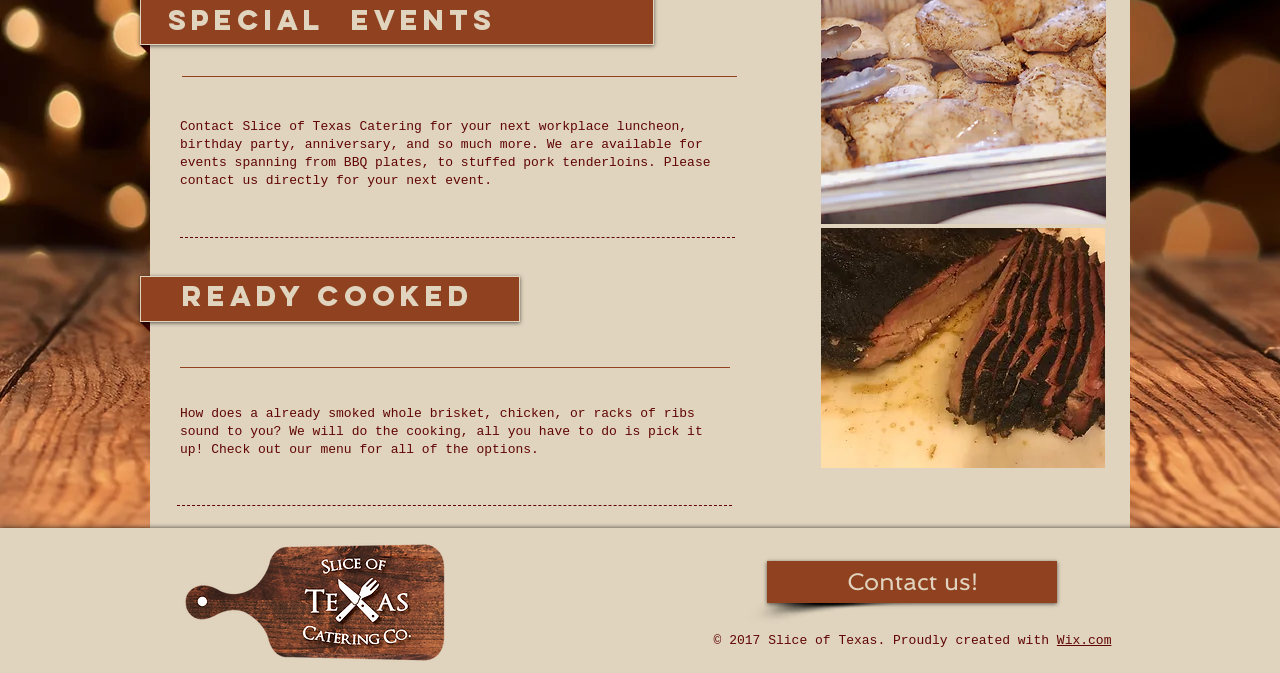Locate the bounding box of the user interface element based on this description: "Wix.com".

[0.826, 0.941, 0.868, 0.963]